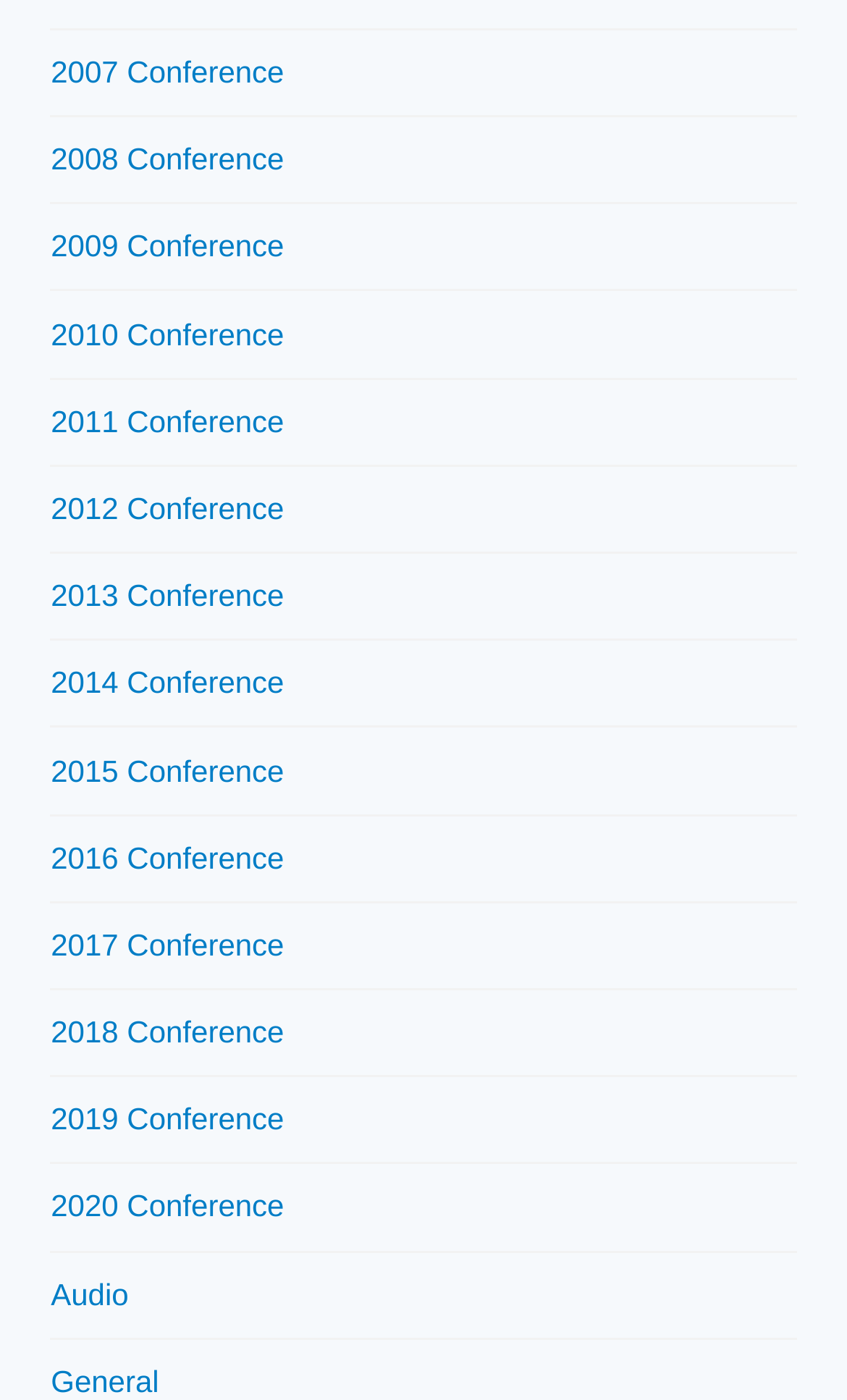Please identify the bounding box coordinates of the element's region that should be clicked to execute the following instruction: "visit 2015 Conference". The bounding box coordinates must be four float numbers between 0 and 1, i.e., [left, top, right, bottom].

[0.06, 0.534, 0.335, 0.567]